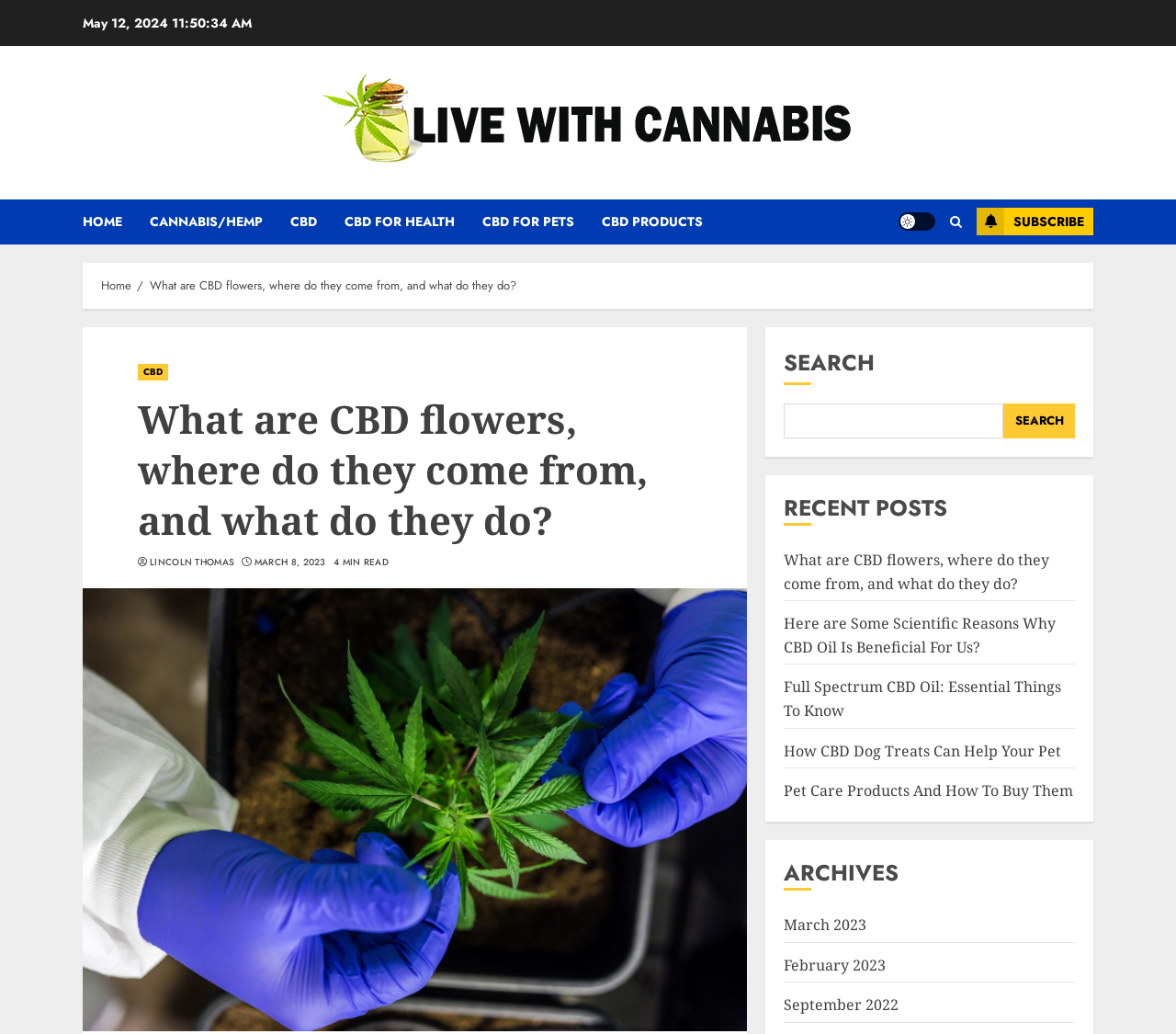Using the provided description: "Light/Dark Button", find the bounding box coordinates of the corresponding UI element. The output should be four float numbers between 0 and 1, in the format [left, top, right, bottom].

[0.764, 0.205, 0.795, 0.223]